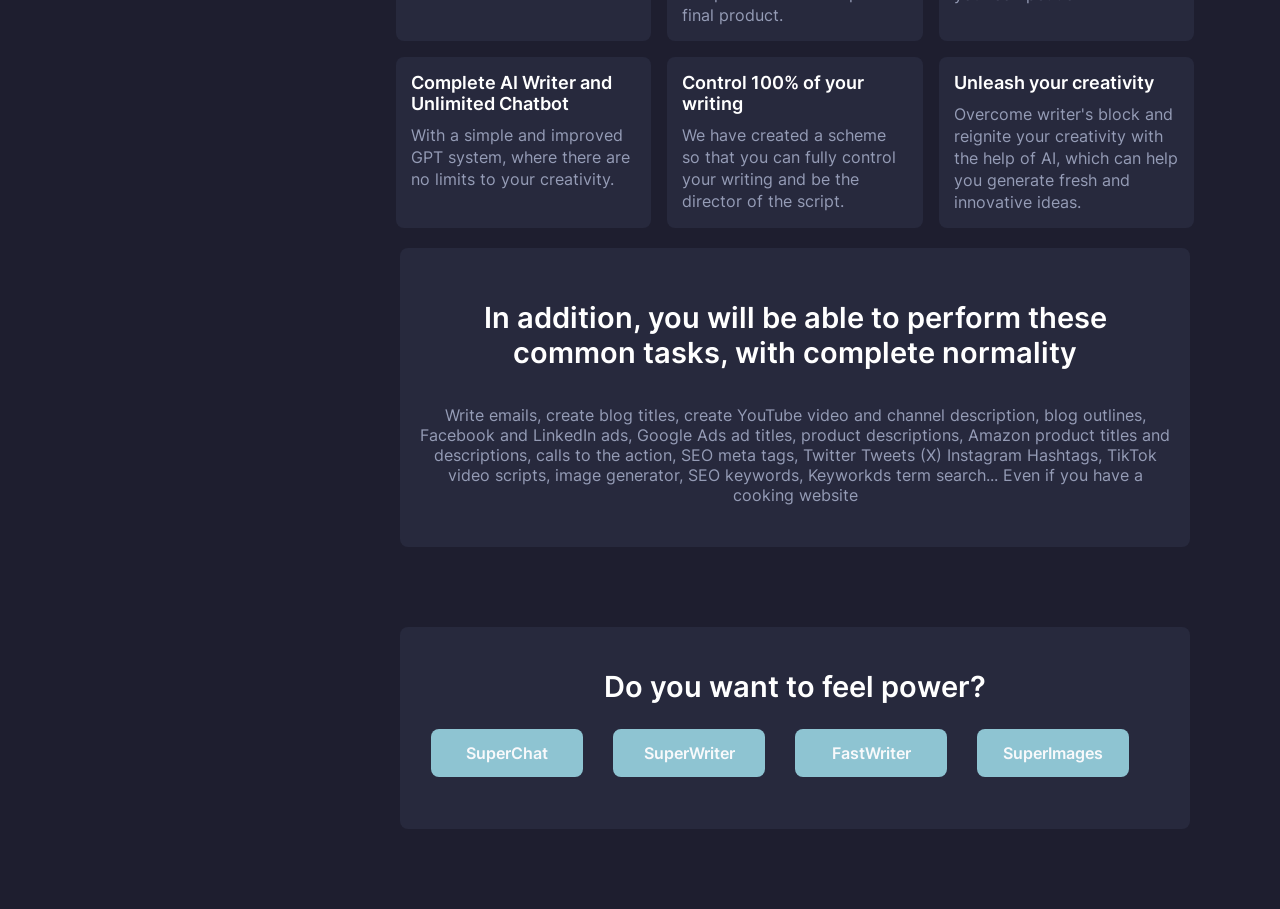What is the main purpose of this website?
Look at the image and respond to the question as thoroughly as possible.

Based on the headings and static text on the webpage, it appears that the main purpose of this website is to provide an AI writer and unlimited chatbot service, allowing users to control 100% of their writing and unleash their creativity.